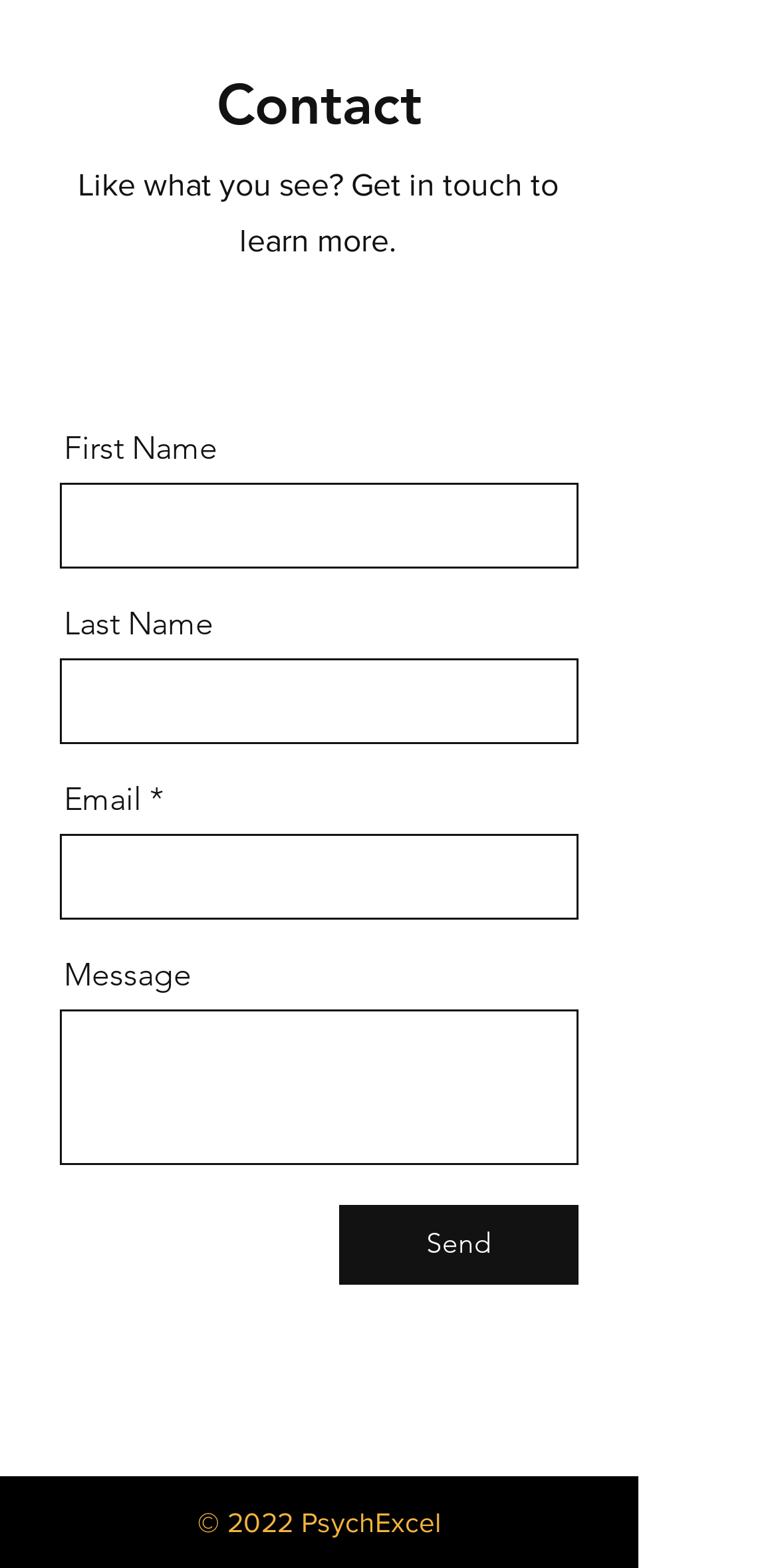What is the copyright year?
Answer with a single word or phrase, using the screenshot for reference.

2022